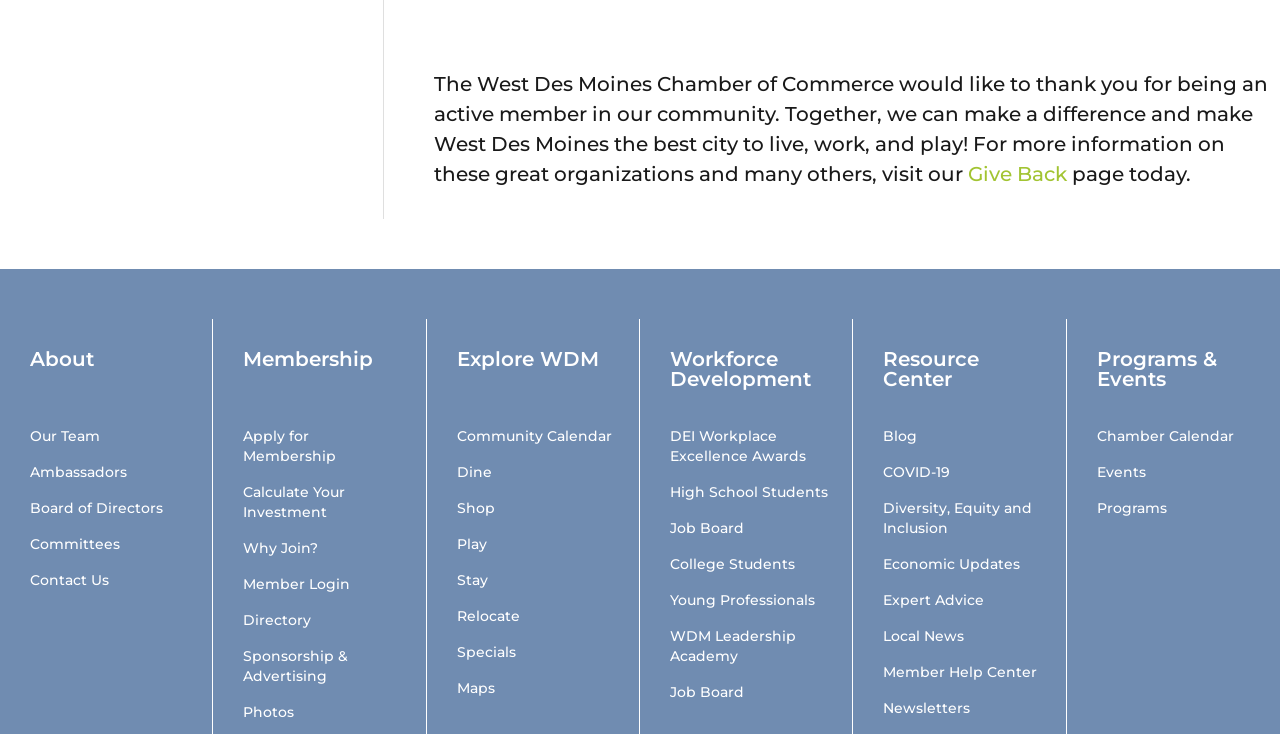Given the description "Economic Updates", determine the bounding box of the corresponding UI element.

[0.69, 0.756, 0.797, 0.781]